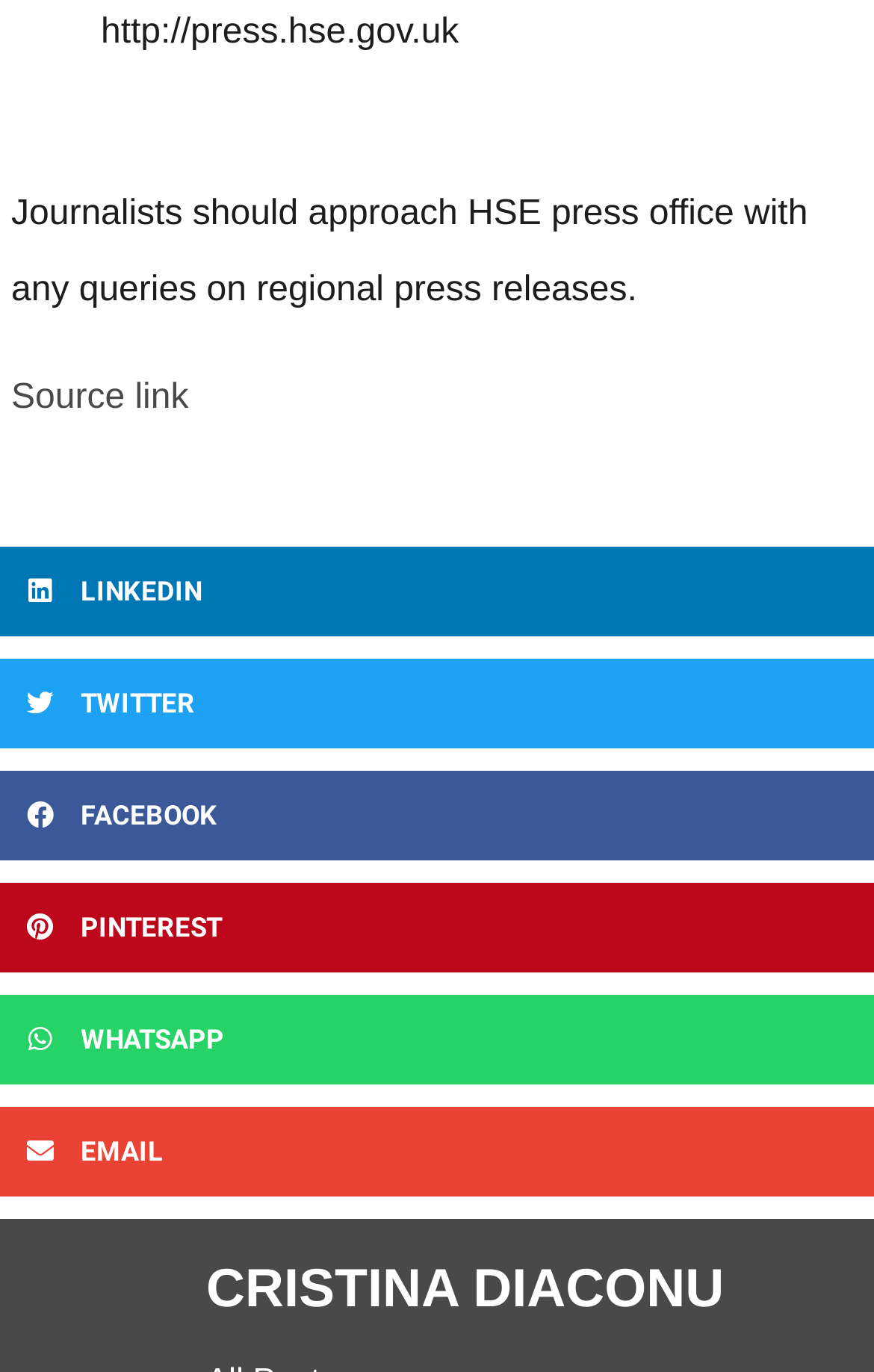Please give a succinct answer using a single word or phrase:
What is the purpose of the HSE press office?

Regional press releases